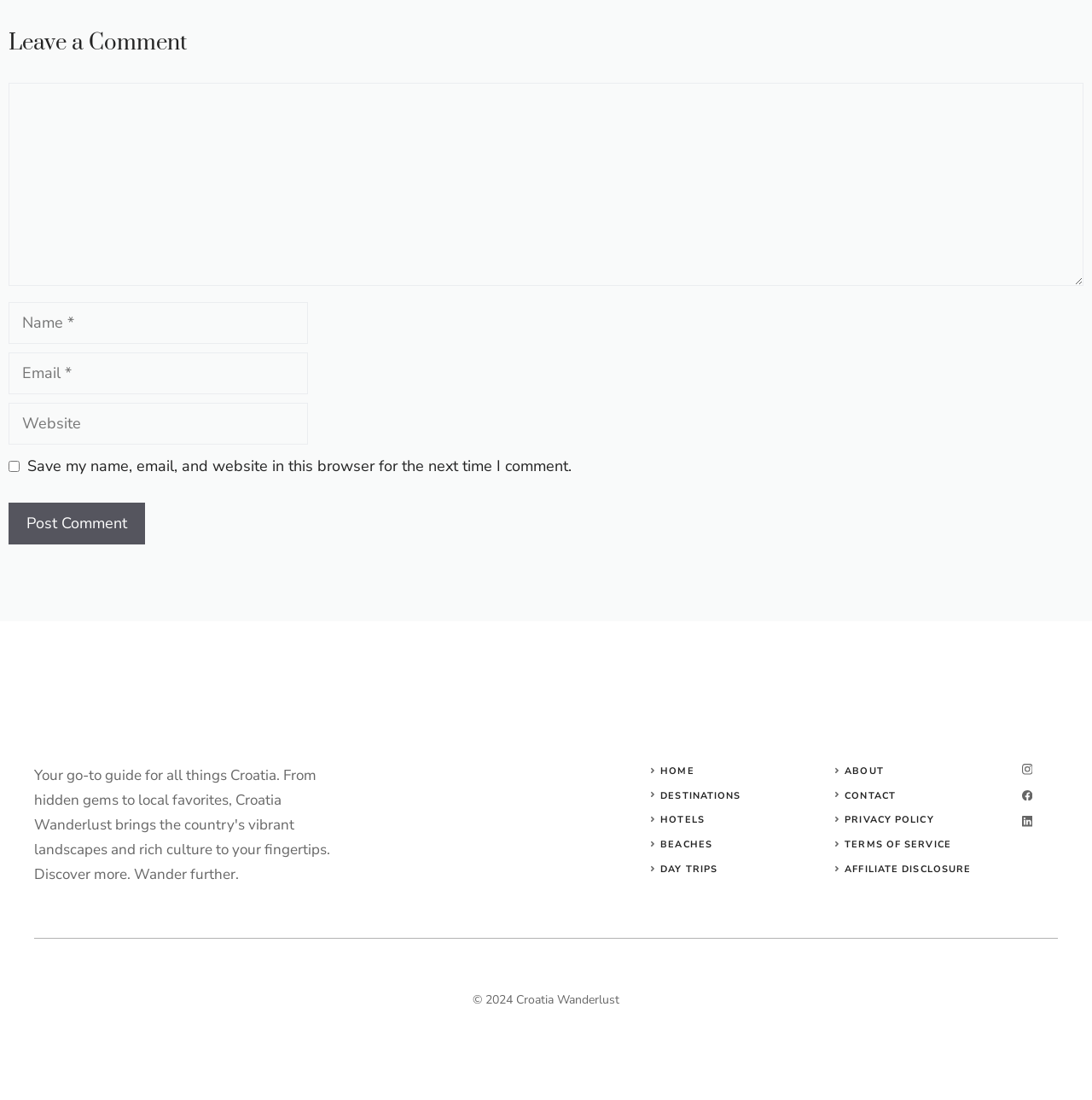Give a concise answer using only one word or phrase for this question:
What is the purpose of the checkbox below the 'Website' textbox?

Save comment information